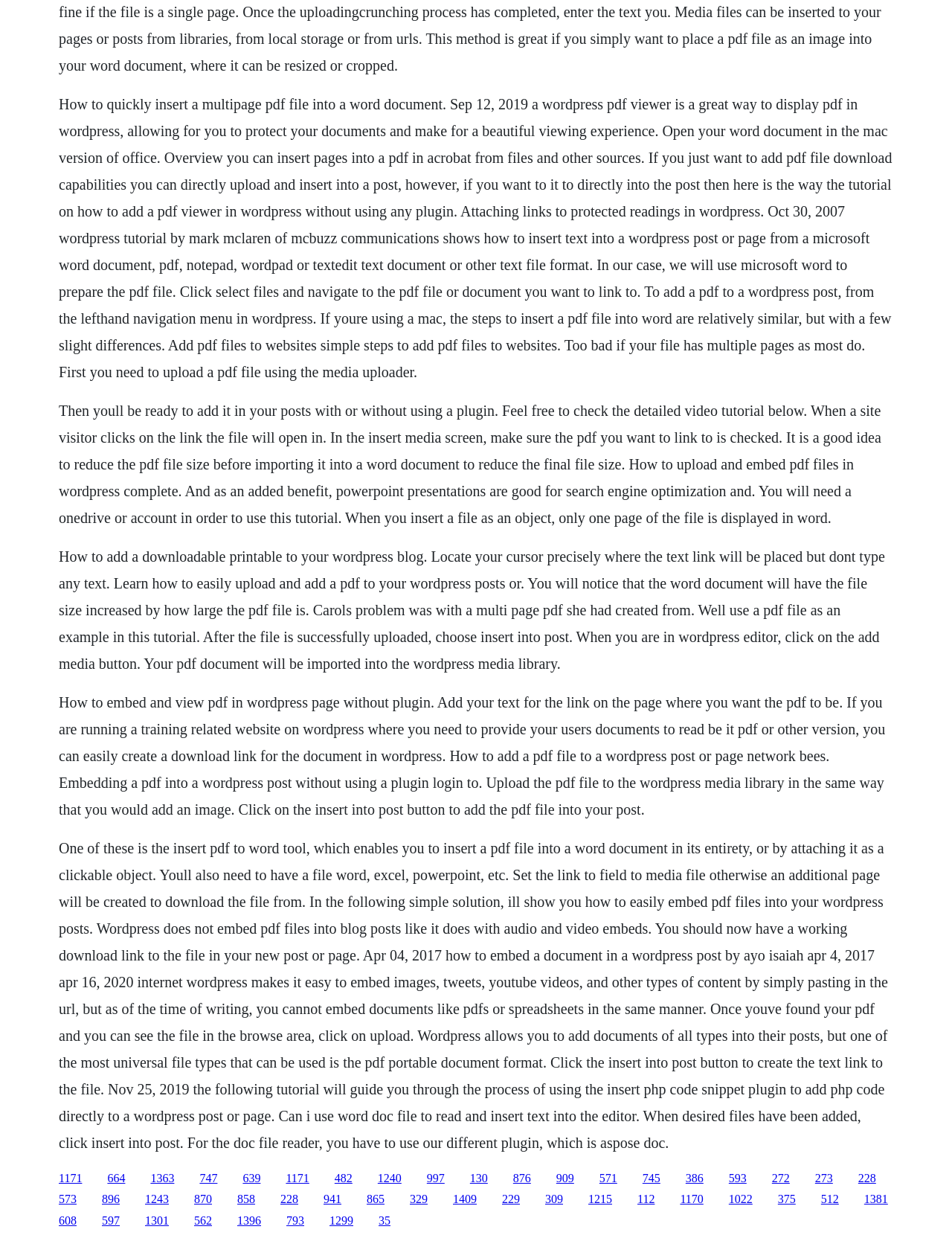Can you show the bounding box coordinates of the region to click on to complete the task described in the instruction: "Click the link to learn how to upload and embed pdf files in wordpress"?

[0.062, 0.443, 0.93, 0.542]